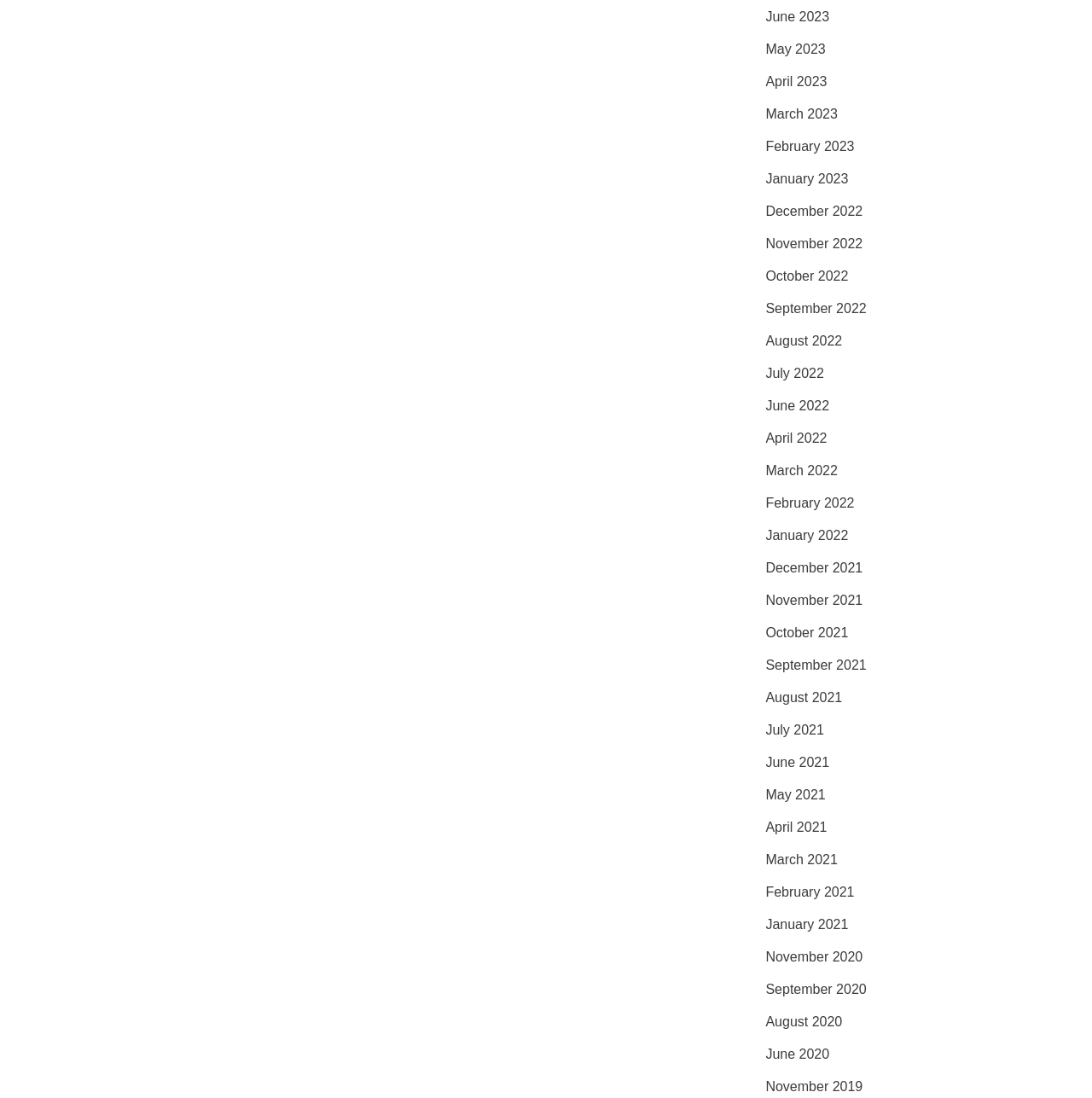Please find the bounding box coordinates of the element that needs to be clicked to perform the following instruction: "View June 2023". The bounding box coordinates should be four float numbers between 0 and 1, represented as [left, top, right, bottom].

[0.701, 0.006, 0.759, 0.025]